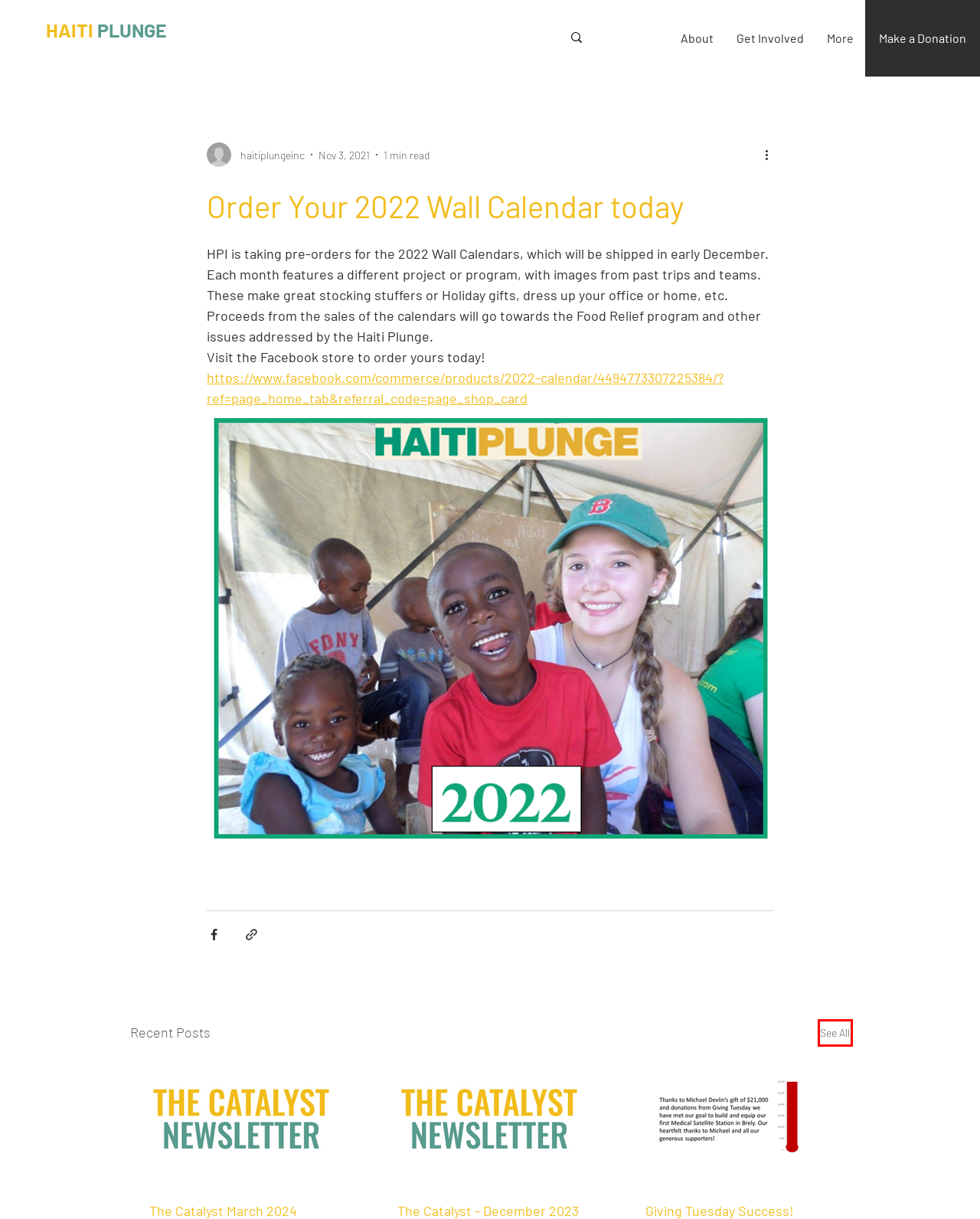You have a screenshot of a webpage with a red bounding box around an element. Identify the webpage description that best fits the new page that appears after clicking the selected element in the red bounding box. Here are the candidates:
A. Get Involved | The Haiti Plunge
B. The Catalyst March 2024
C. Giving Tuesday Success!
D. Home | The Haiti Plunge
E. News | The Haiti Plunge
F. About | The Haiti Plunge
G. The Catalyst - December 2023
H. Contact Us | The Haiti Plunge

E